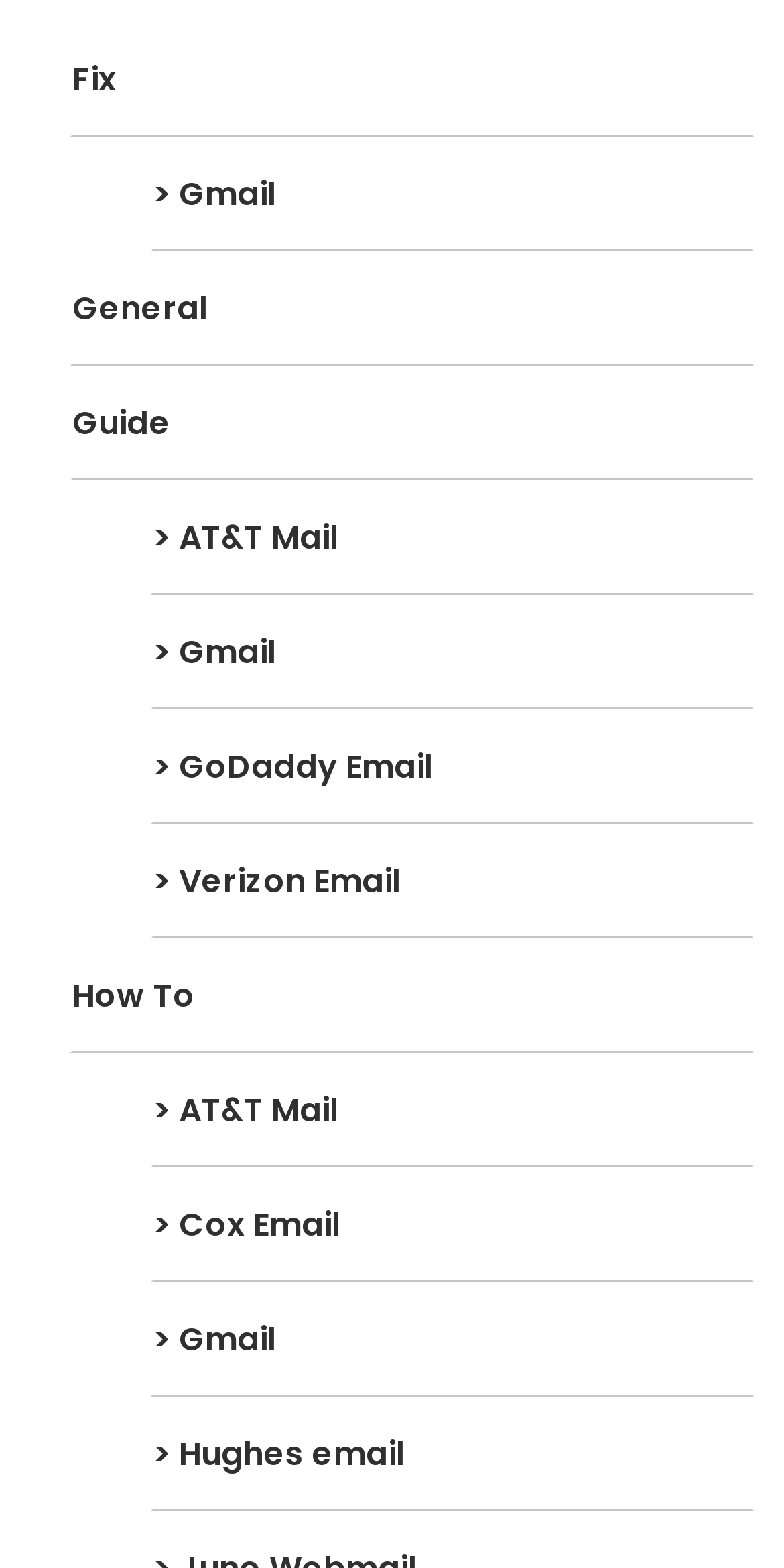What is the first email provider listed? Using the information from the screenshot, answer with a single word or phrase.

Gmail